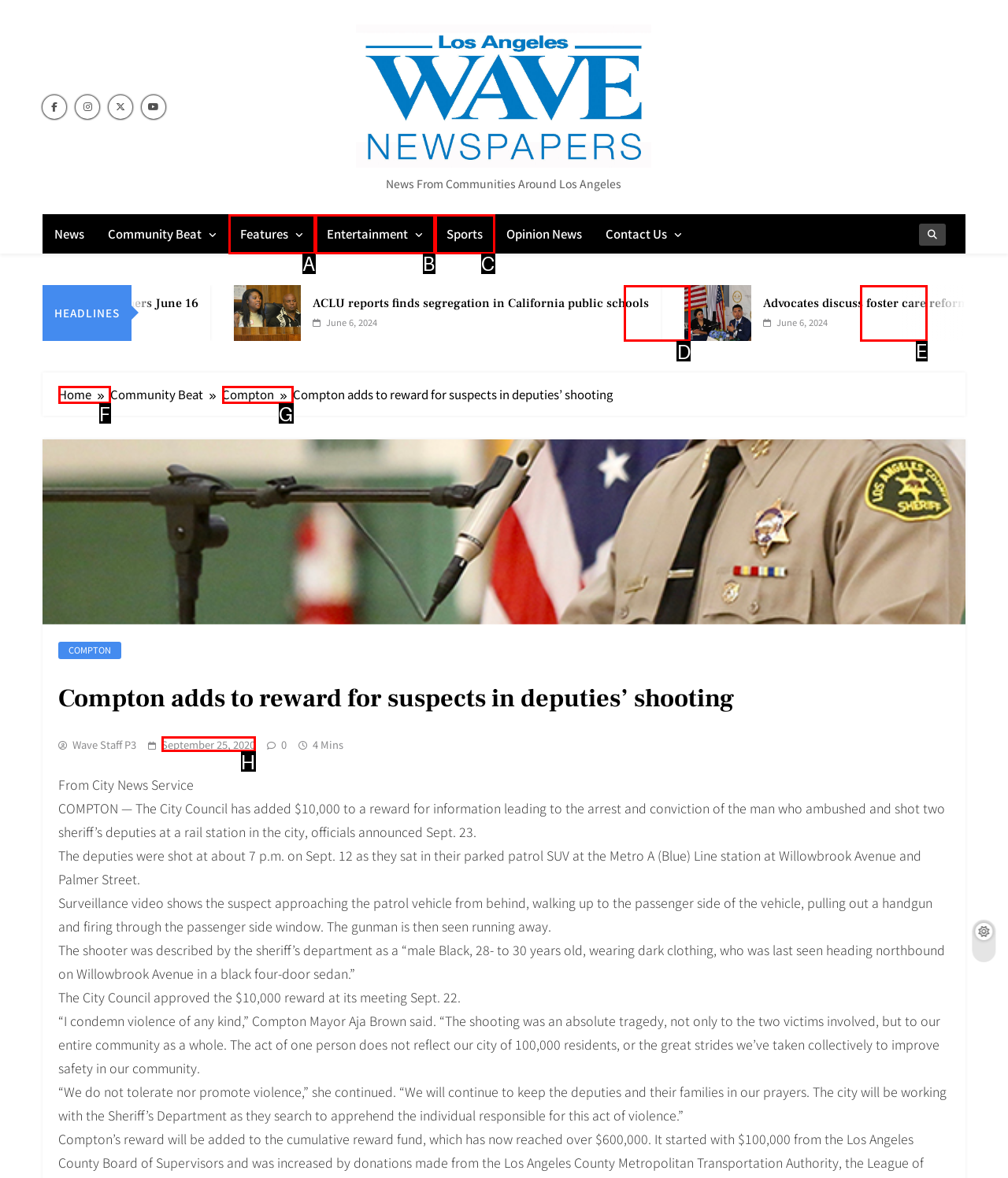For the given instruction: View the image related to Advocates discuss foster care reforms for Black youth, determine which boxed UI element should be clicked. Answer with the letter of the corresponding option directly.

D